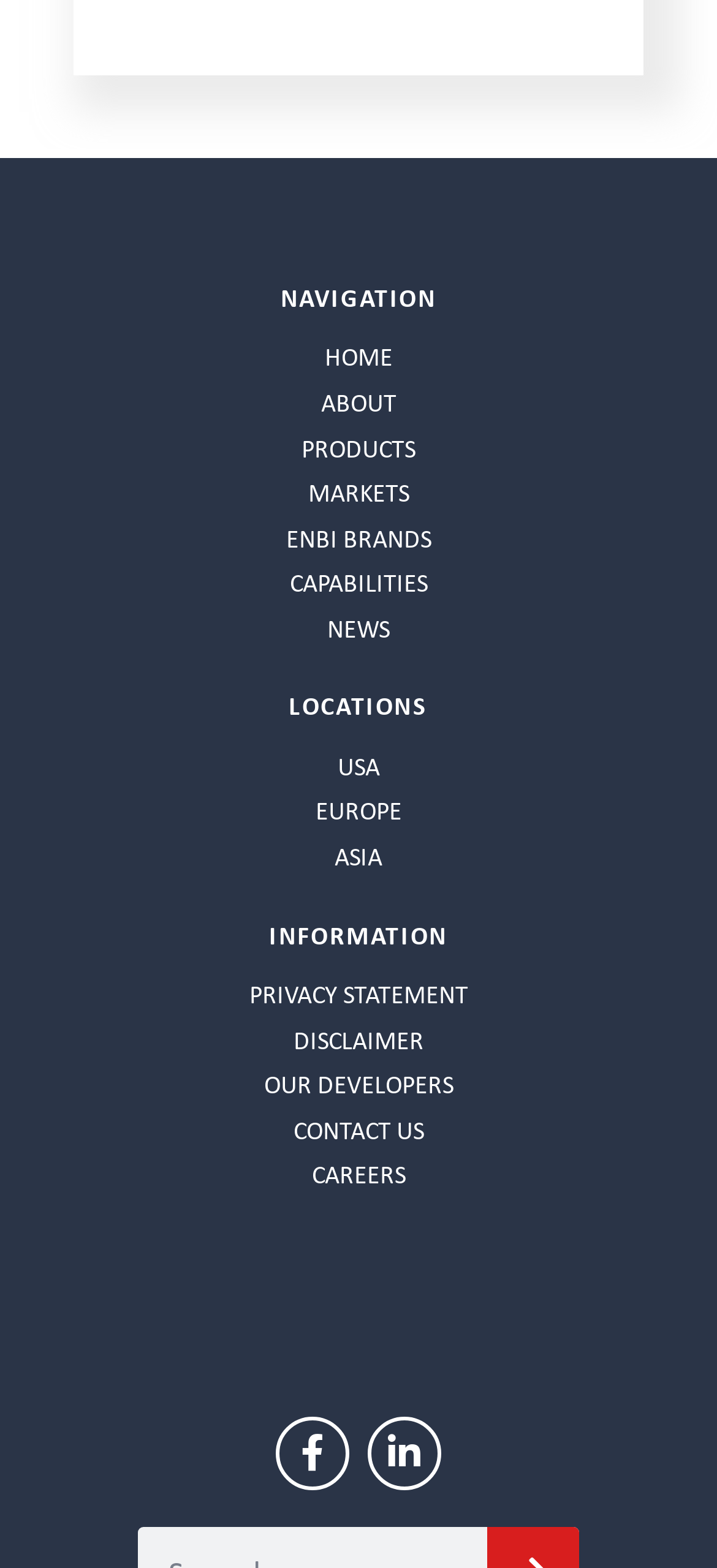With reference to the image, please provide a detailed answer to the following question: How many social media links are available?

There are two social media links available because there are two link elements with Facebook and LinkedIn icons, which are 'Facebook-f ' and 'Linkedin-in '.